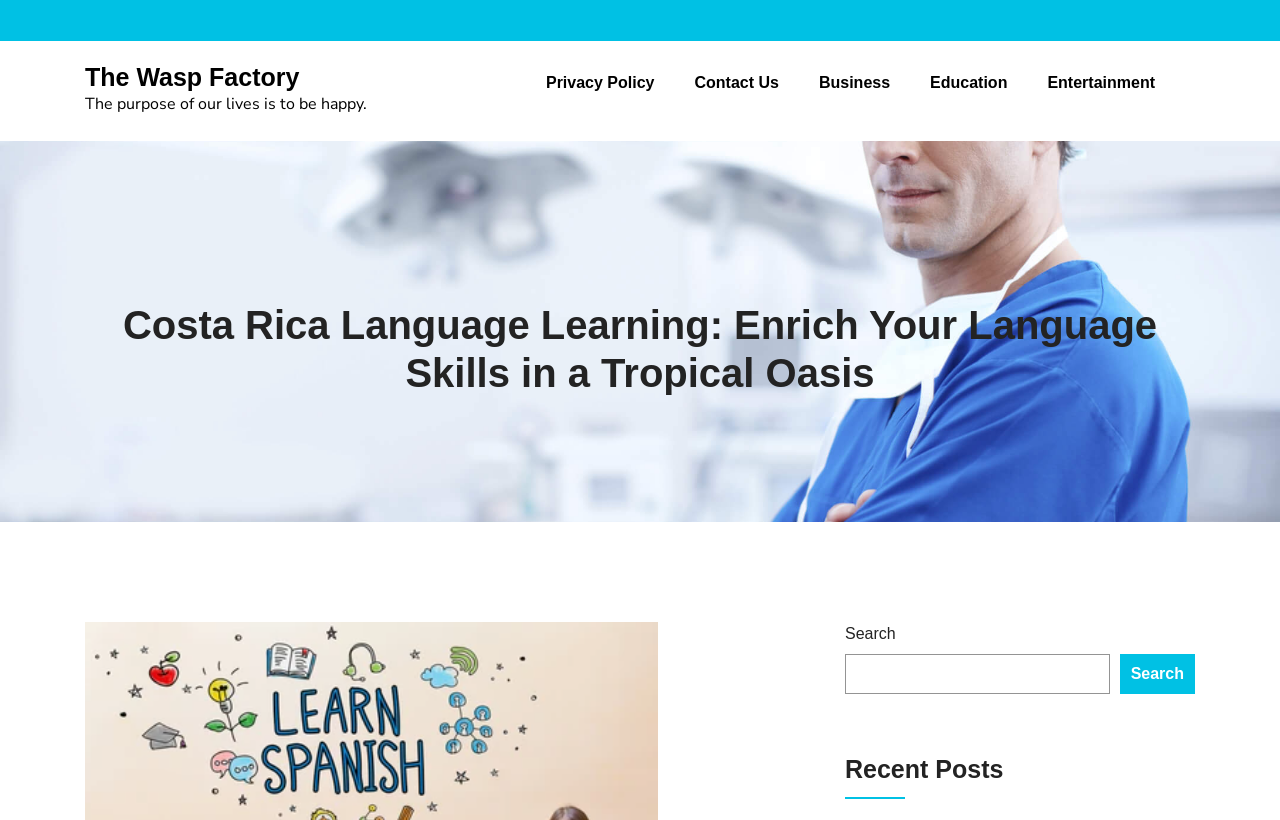Please determine the bounding box coordinates of the element to click in order to execute the following instruction: "Read the Privacy Policy". The coordinates should be four float numbers between 0 and 1, specified as [left, top, right, bottom].

[0.427, 0.062, 0.511, 0.14]